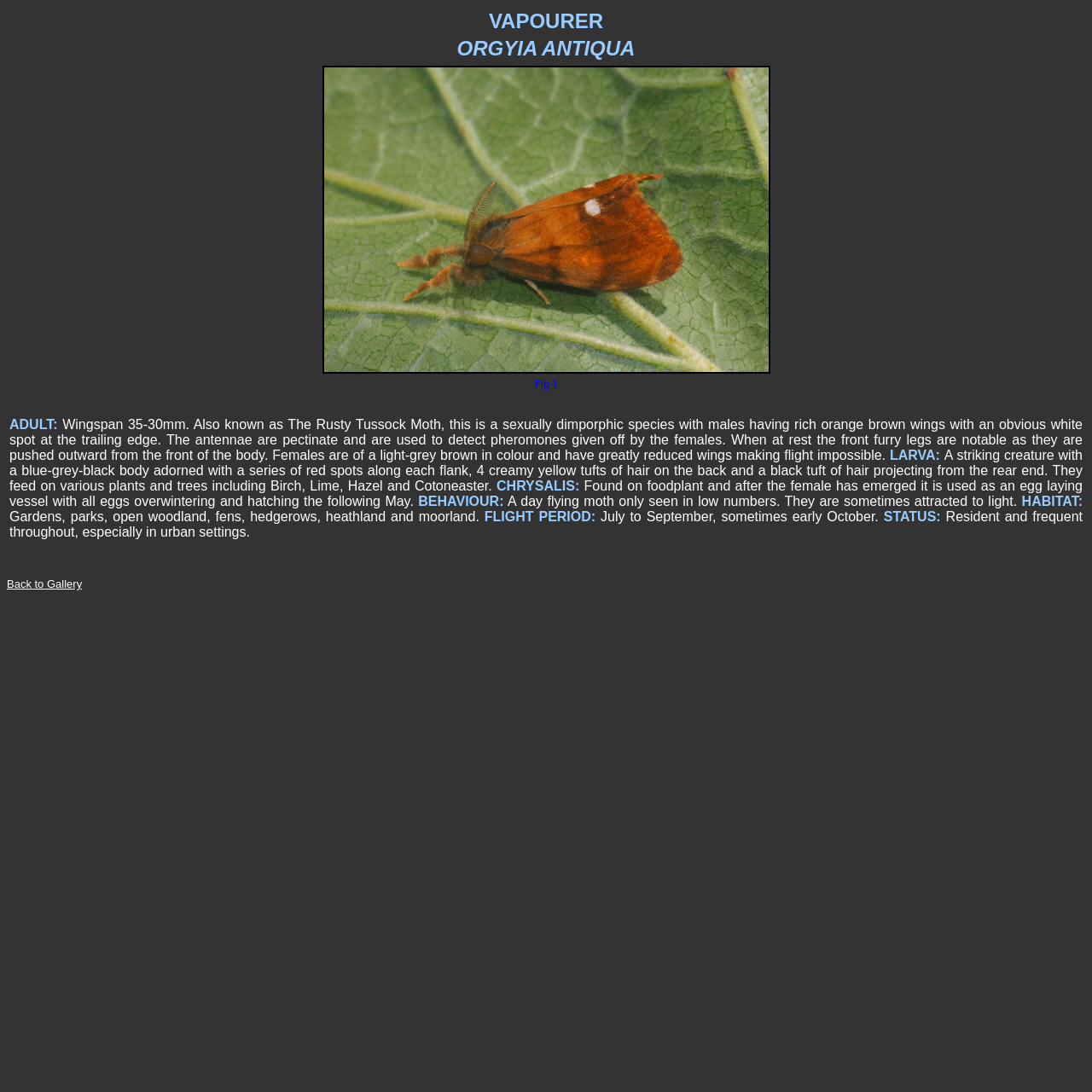Answer the following query with a single word or phrase:
What is the name of the moth species?

Vapourer